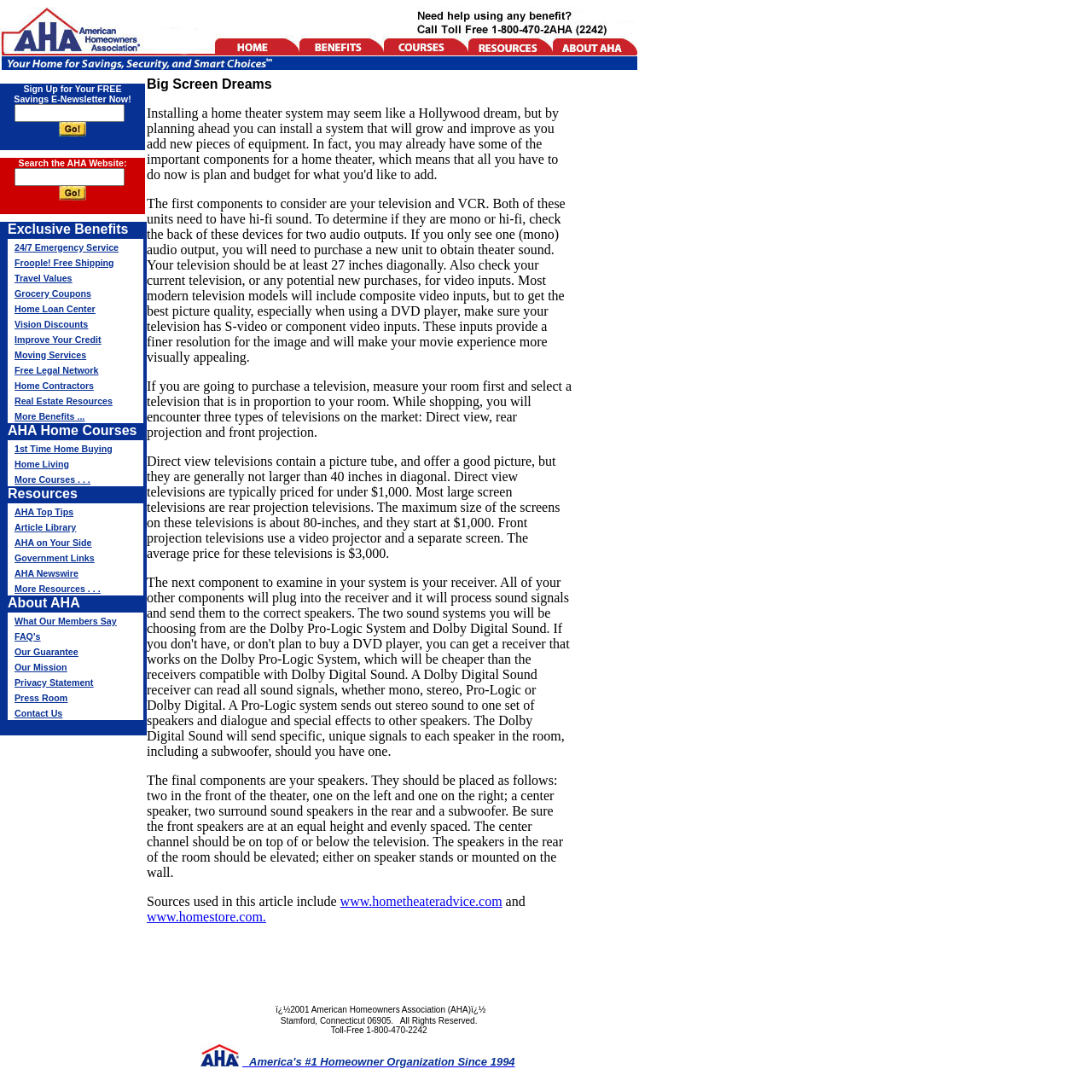Locate the bounding box coordinates of the element to click to perform the following action: 'View AHA Home Courses'. The coordinates should be given as four float values between 0 and 1, in the form of [left, top, right, bottom].

[0.007, 0.388, 0.131, 0.403]